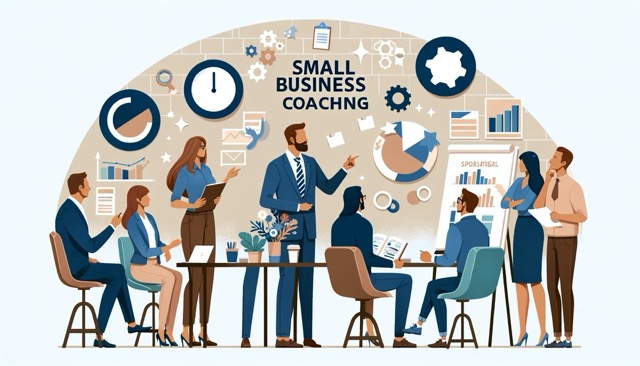Answer the question using only one word or a concise phrase: What is in the backdrop of the image?

Charts, graphs, and clocks